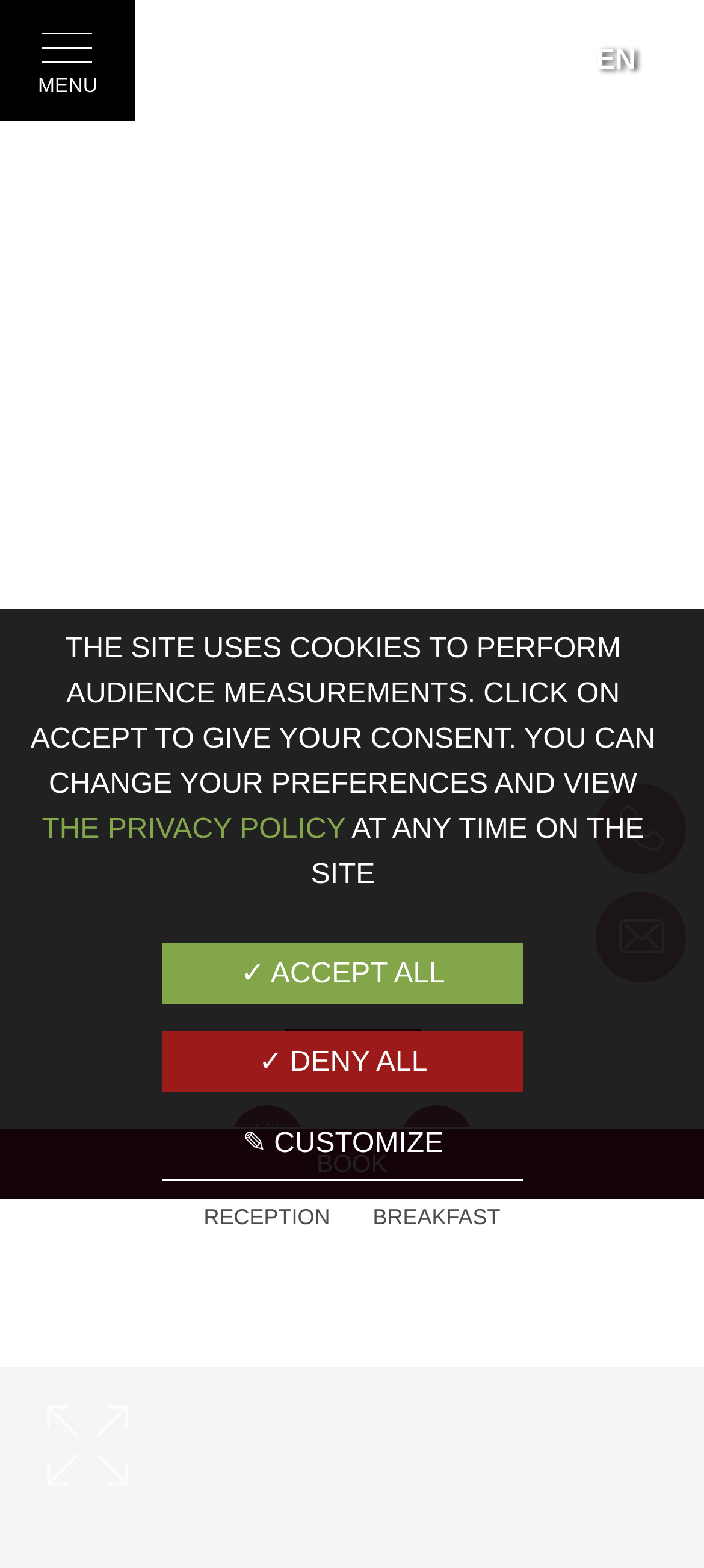Articulate a detailed summary of the webpage's content and design.

The webpage is about the Hotel Hor Les Lumières, located in Paris. At the top right corner, there is a language selection button labeled "EN" and a small image next to it. On the top left corner, there is a "MENU" button. Below the language selection button, there are two links, "Phone" and "EMAIL", each accompanied by a small image.

The main content of the webpage is divided into sections. The first section is headed by "THE SERVICES" and contains two links, "Hor Les Lumières - reception RECEPTION" and "Hor Les Lumières - Breakfast BREAKFAST", each with a corresponding image. These links are positioned side by side, with the reception link on the left and the breakfast link on the right.

Below the services section, there is a button labeled "See on full screen" with a small image next to it. Further down, there is a prominent "BOOK" button that spans the entire width of the page.

At the bottom of the page, there is a notice about the site using cookies for audience measurement, with a link to the privacy policy. Below the notice, there are three buttons: "✓ ACCEPT ALL", "✓ DENY ALL", and "✎ CUSTOMIZE", which are related to cookie preferences.